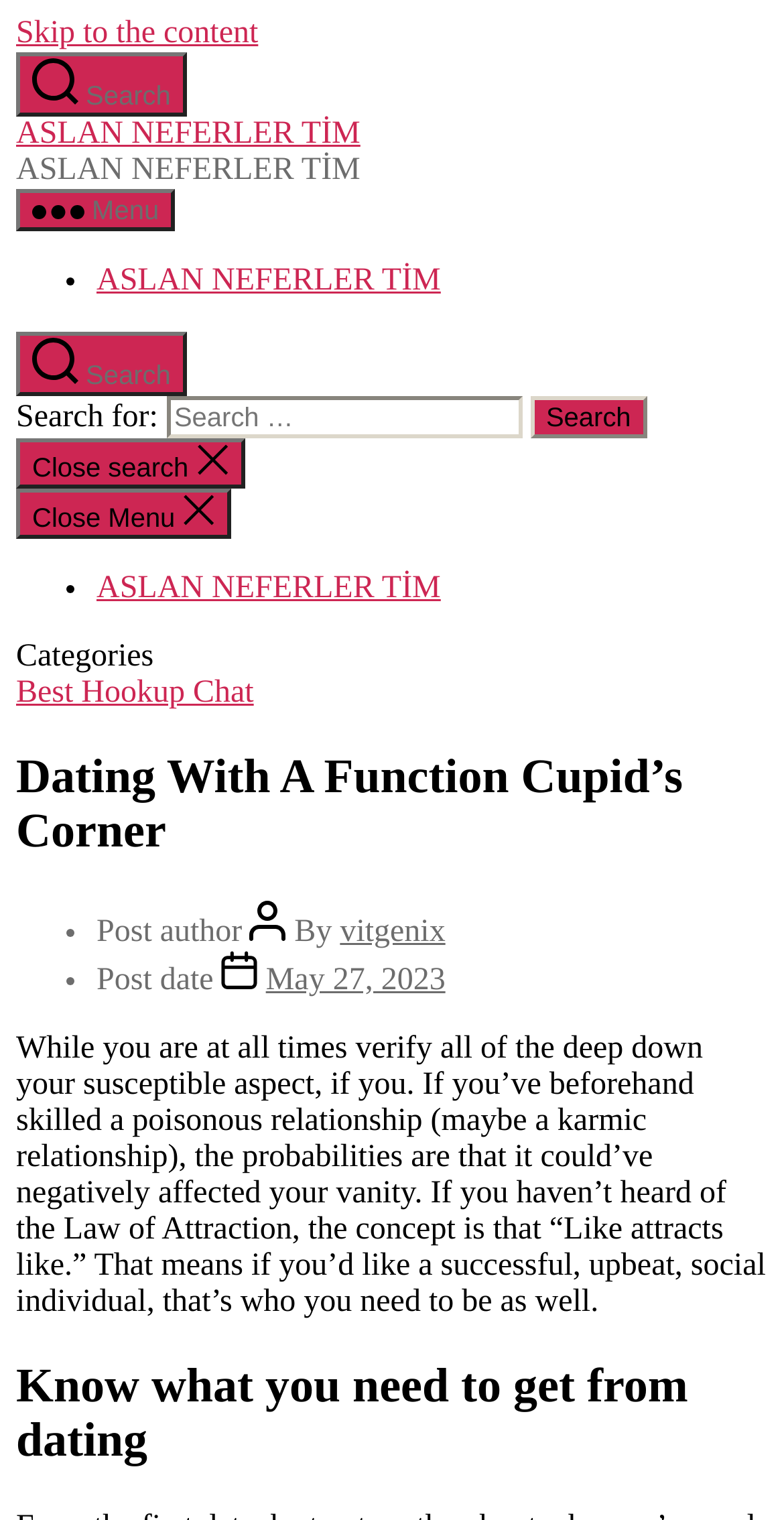What is the title of the current article?
With the help of the image, please provide a detailed response to the question.

I found the title of the article by looking at the heading element that appears to be the title of the article, which says 'Dating With A Function Cupid’s Corner'.